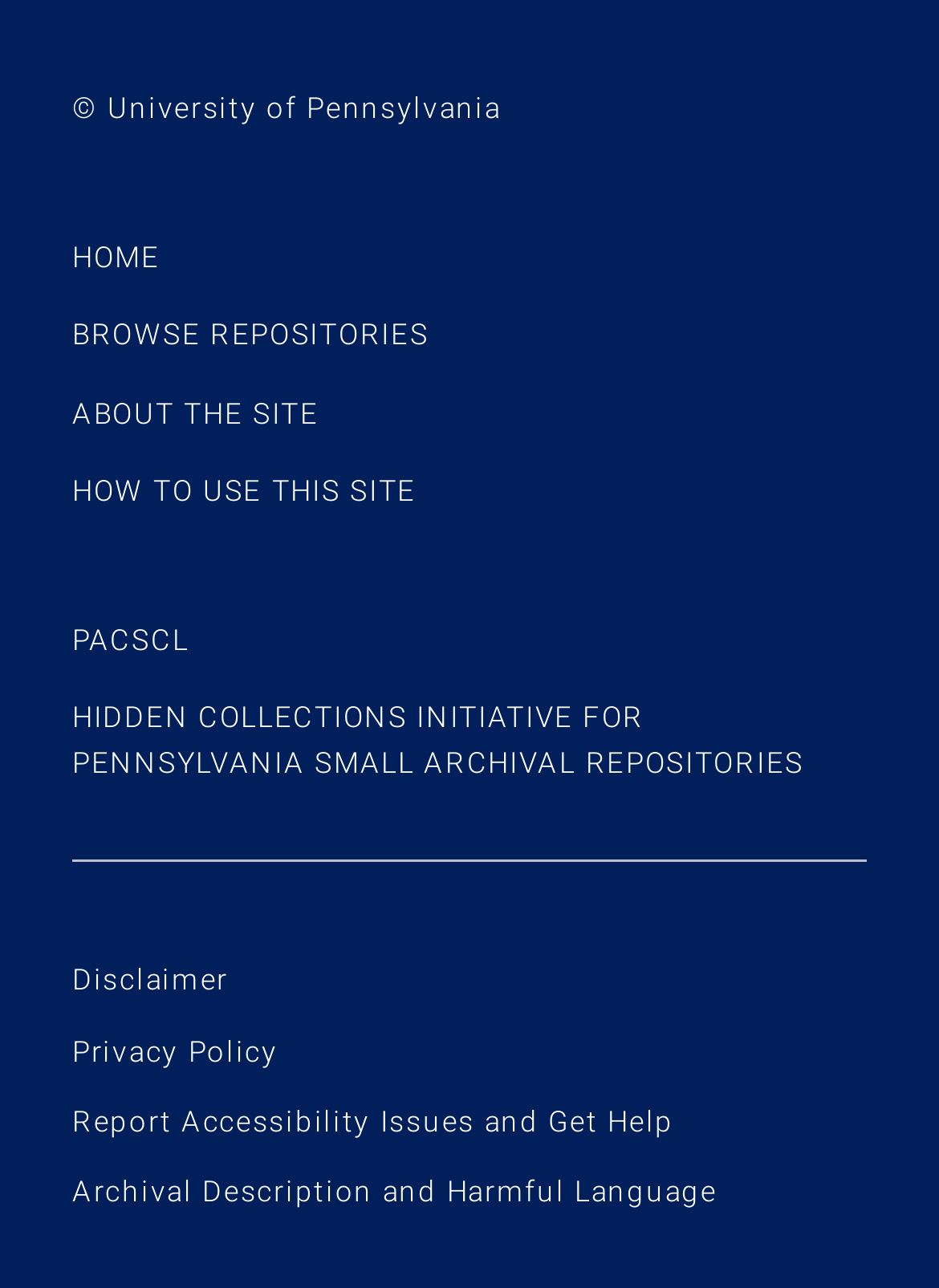Extract the bounding box coordinates of the UI element described: "Home". Provide the coordinates in the format [left, top, right, bottom] with values ranging from 0 to 1.

None